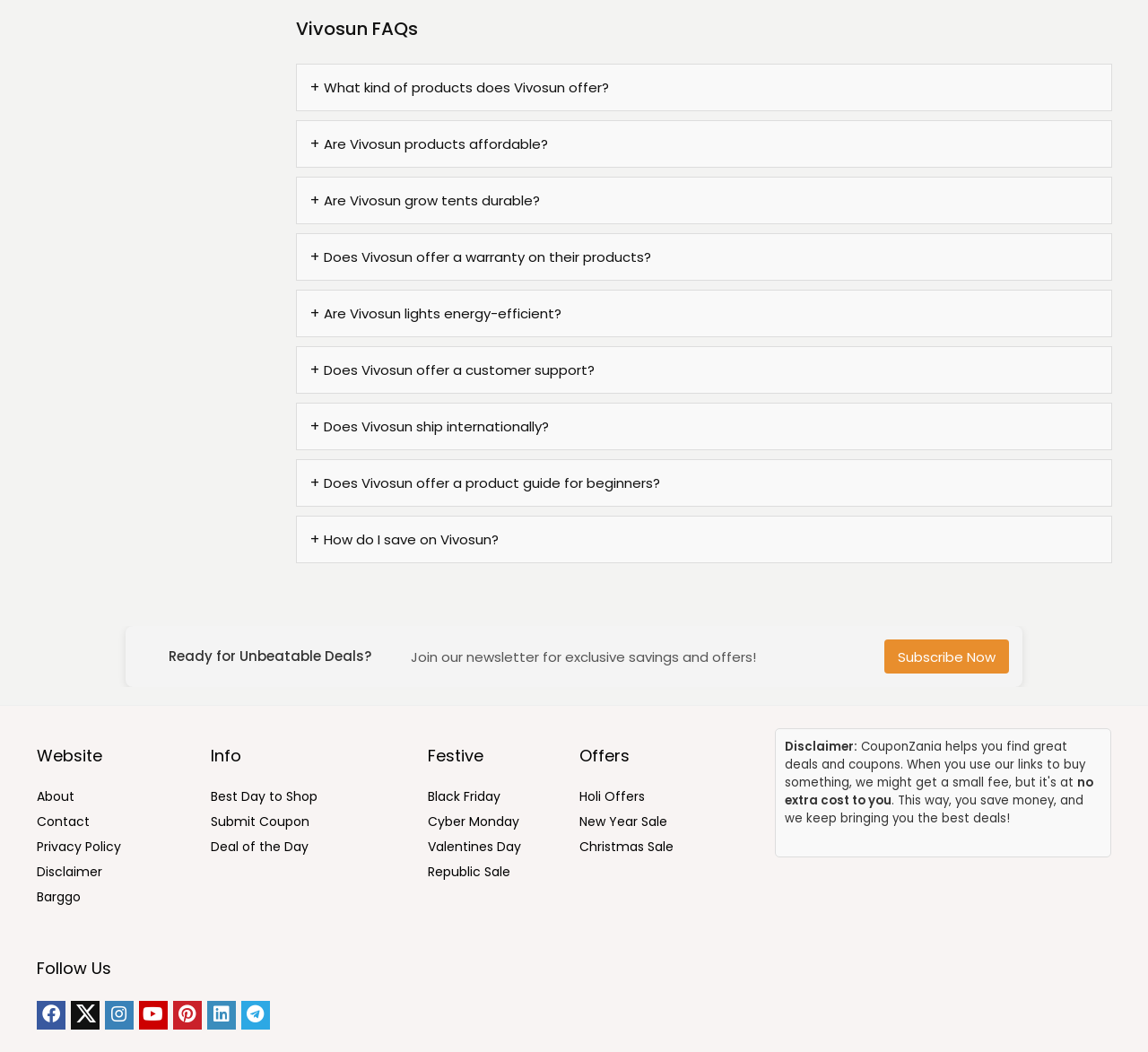Please locate the bounding box coordinates of the element that should be clicked to complete the given instruction: "Read the disclaimer".

[0.684, 0.702, 0.747, 0.718]